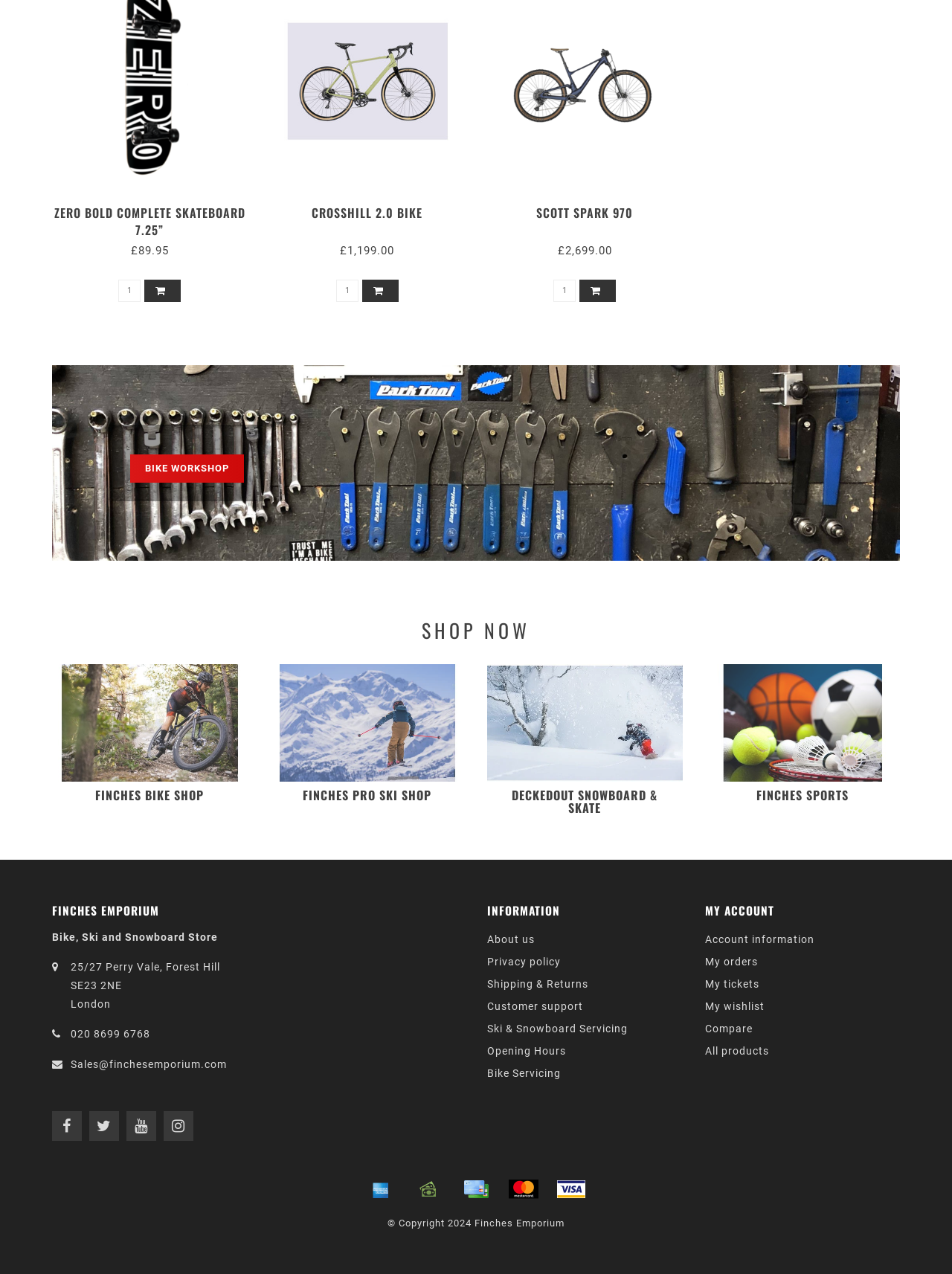Pinpoint the bounding box coordinates of the element that must be clicked to accomplish the following instruction: "View details of CROSSHILL 2.0 BIKE". The coordinates should be in the format of four float numbers between 0 and 1, i.e., [left, top, right, bottom].

[0.283, 0.161, 0.488, 0.188]